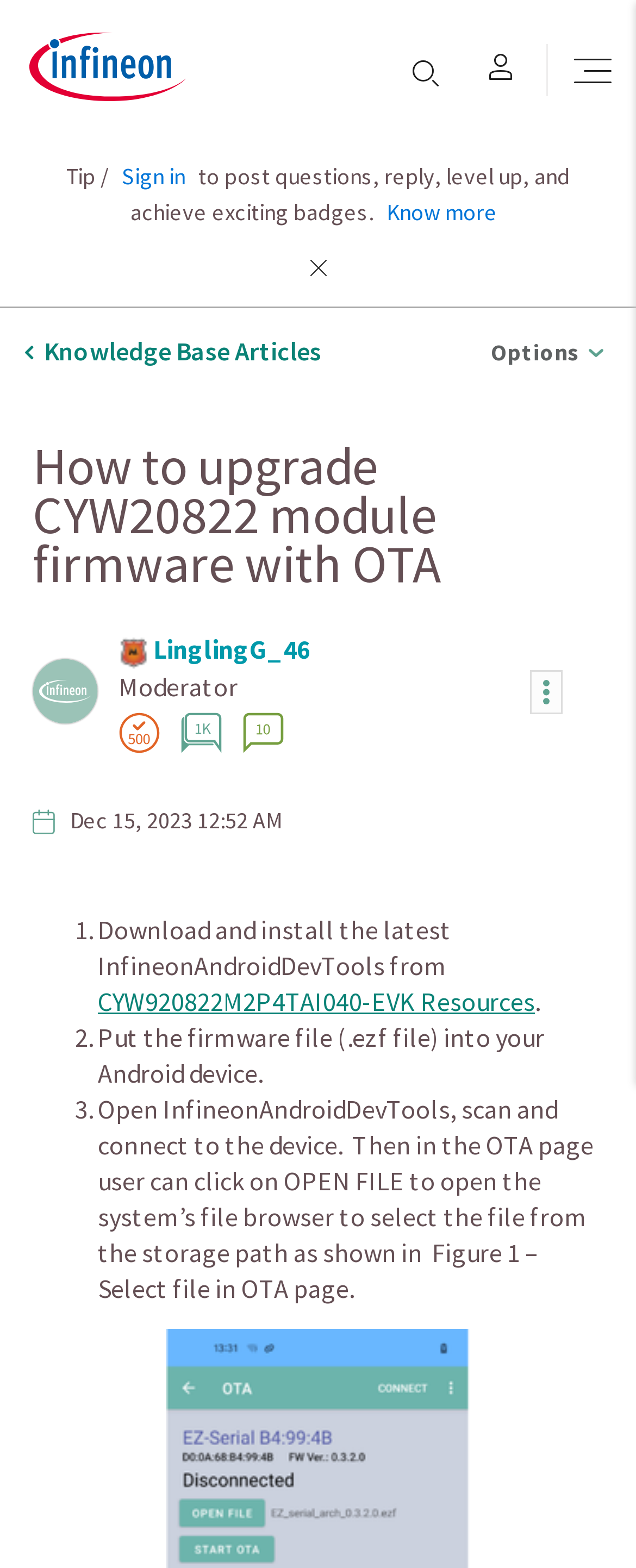Determine the bounding box coordinates for the area you should click to complete the following instruction: "View the profile of LinglingG_46".

[0.241, 0.403, 0.487, 0.424]